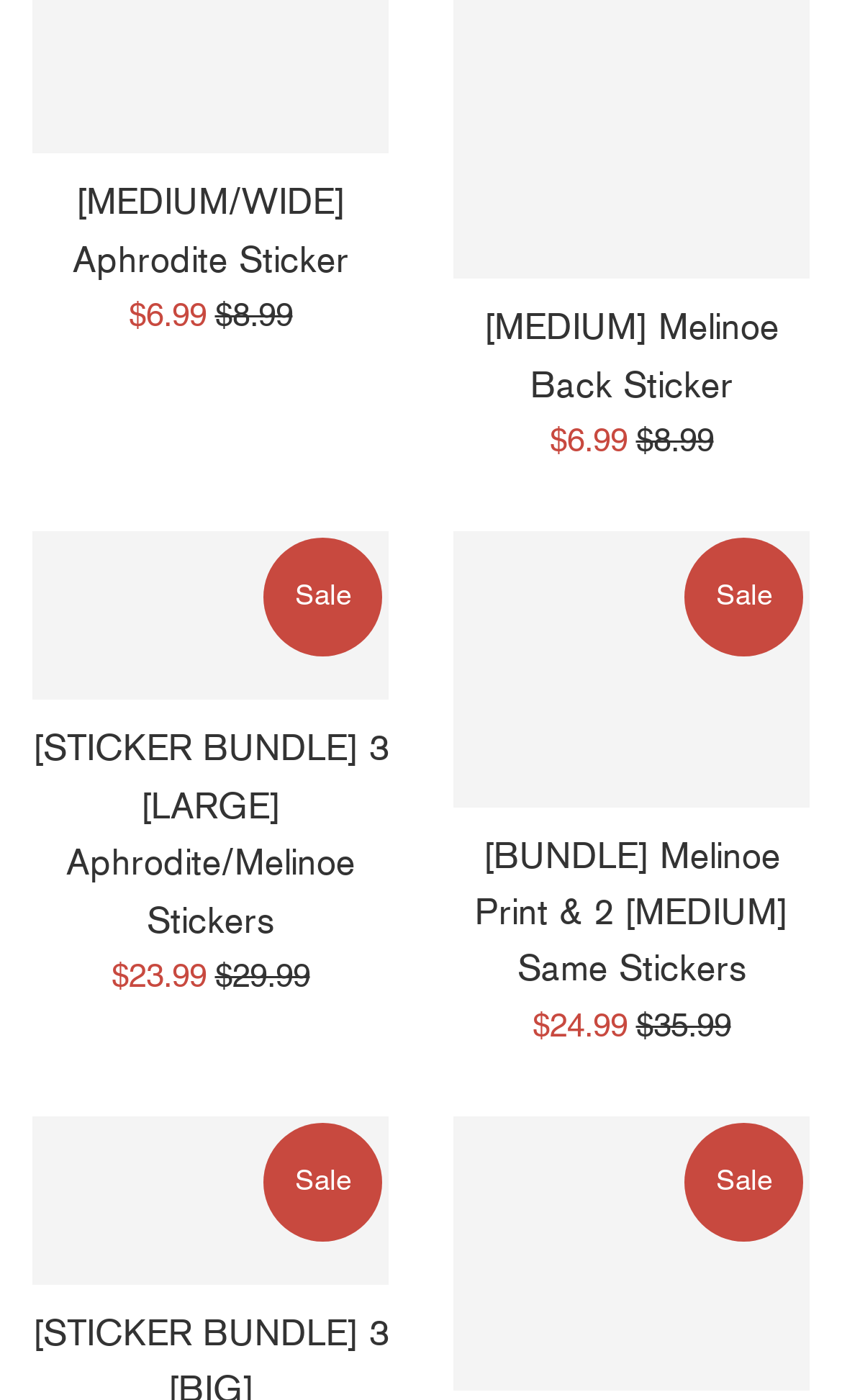Please specify the bounding box coordinates of the clickable region to carry out the following instruction: "Explore Melinoe Print & 2 MEDIUM Same Stickers bundle". The coordinates should be four float numbers between 0 and 1, in the format [left, top, right, bottom].

[0.538, 0.38, 0.962, 0.576]